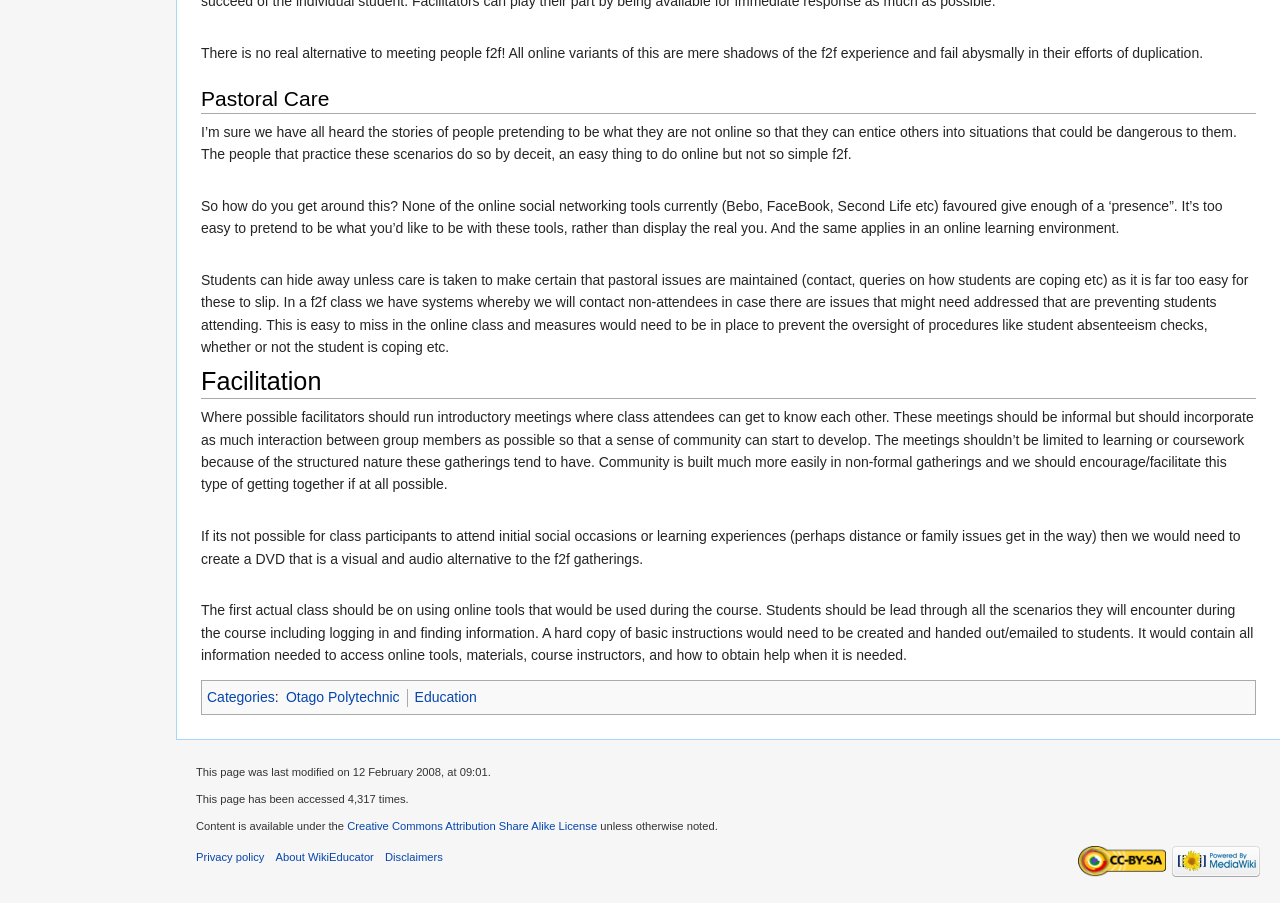What is the main topic of the webpage?
Please give a detailed and elaborate explanation in response to the question.

The main topic of the webpage is 'Pastoral Care' which is indicated by the heading 'Pastoral Care' at the top of the page. The content of the page revolves around the importance of face-to-face interactions in pastoral care and the limitations of online social networking tools in replicating this experience.